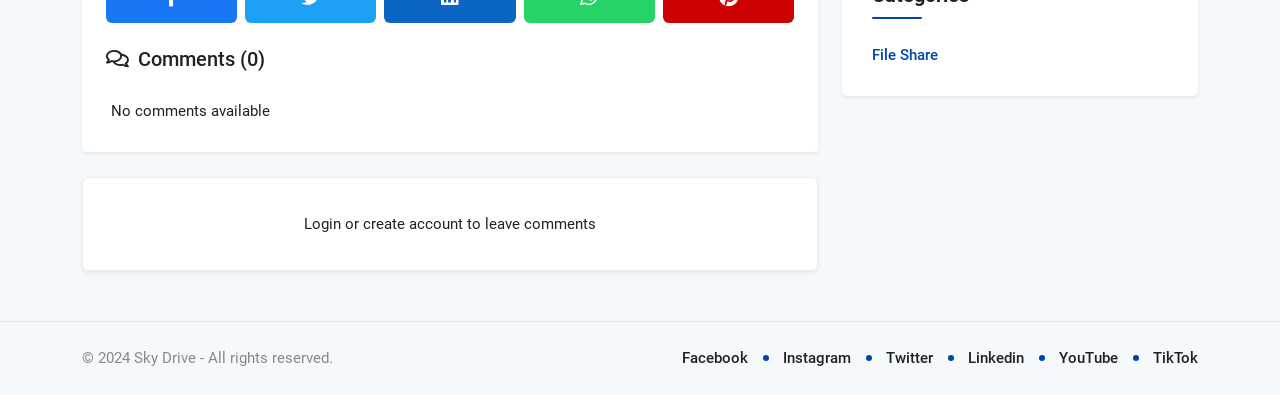What is the copyright year of the website?
Based on the image, answer the question with as much detail as possible.

The copyright information is located at the bottom of the webpage, and the static text '© 2024' indicates that the website's copyright year is 2024.